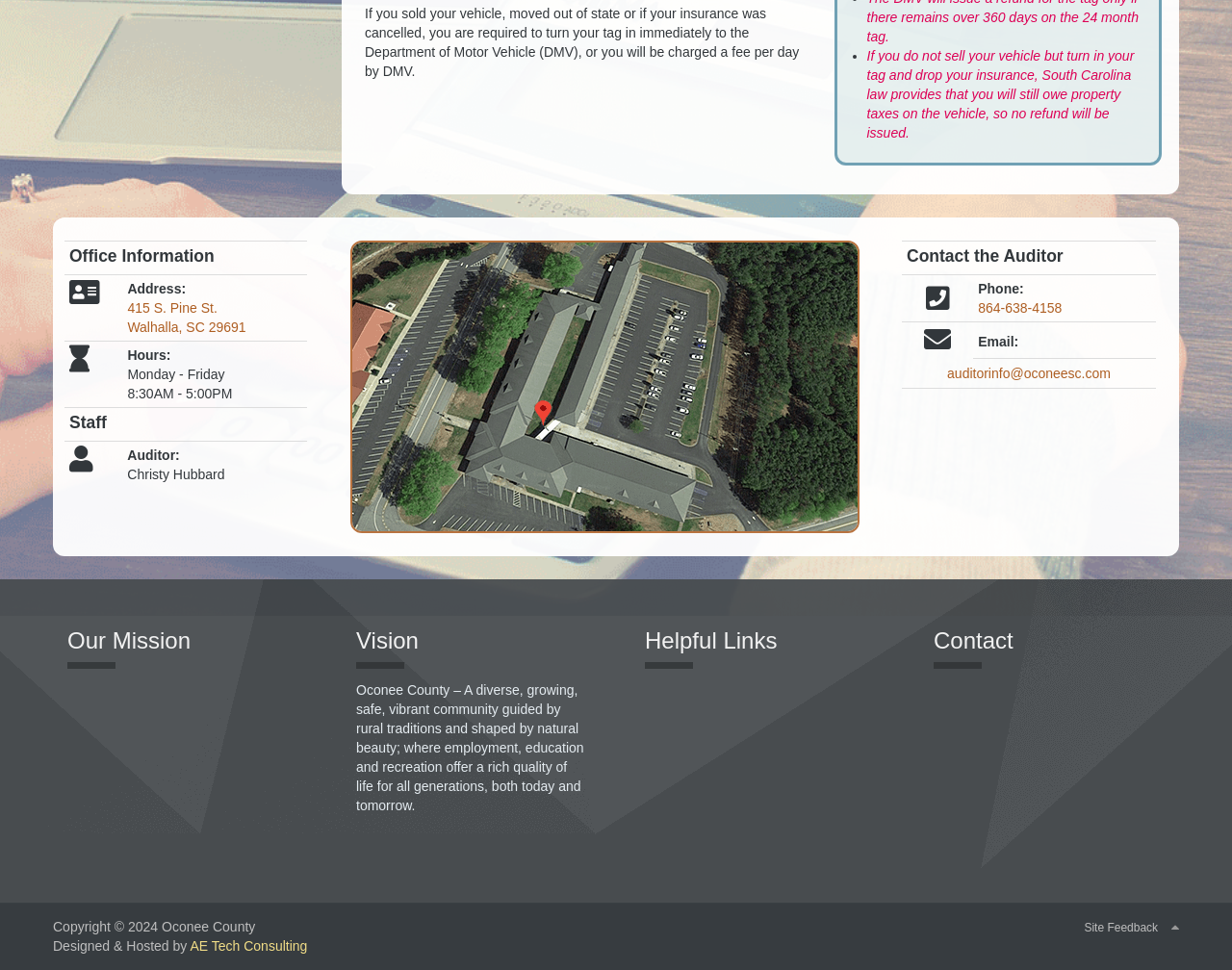Determine the bounding box coordinates for the HTML element mentioned in the following description: "Building Codes - 864-718-1005". The coordinates should be a list of four floats ranging from 0 to 1, represented as [left, top, right, bottom].

[0.765, 0.769, 0.916, 0.785]